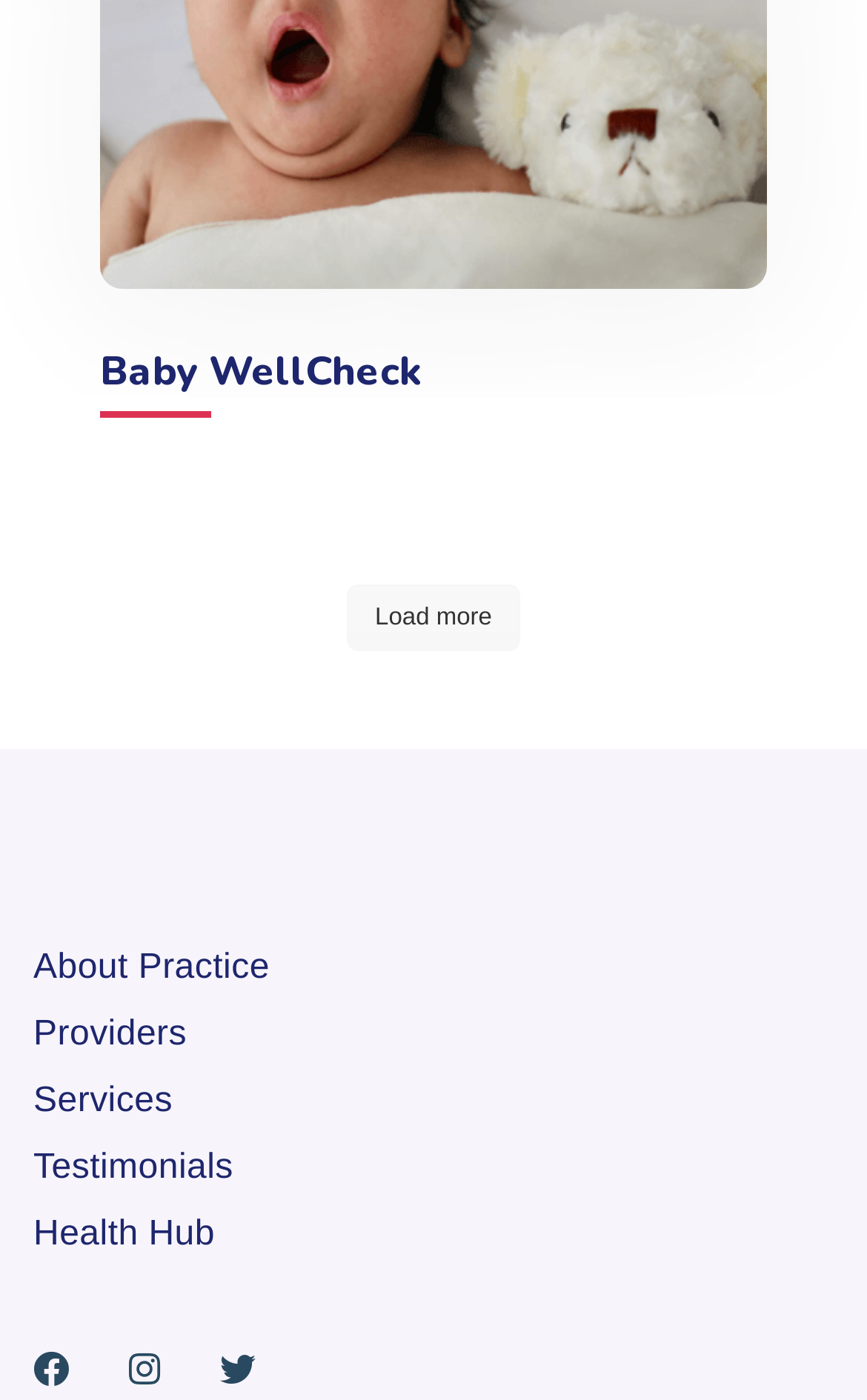How are the navigation links arranged on the webpage?
Using the image as a reference, give a one-word or short phrase answer.

Vertically